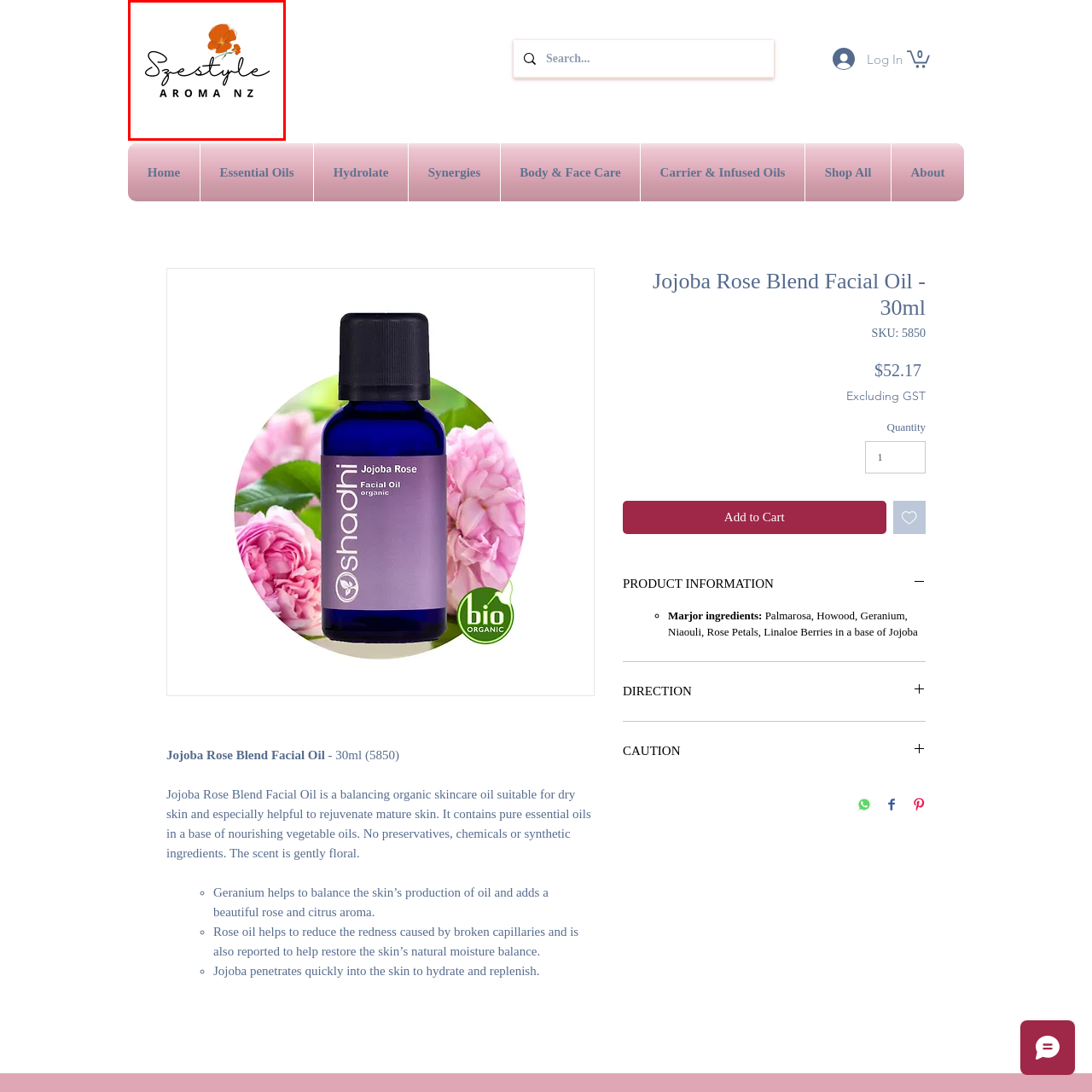Provide a comprehensive description of the image highlighted within the red bounding box.

The image features the logo of Szestyle Aroma, a brand that suggests a focus on aromatic products. The design includes the brand name "Szestyle" in an elegant, flowing script, complemented by the words "AROMA NZ" also in a clean font. Above the text, there is a stylized orange flower that adds a touch of color and vibrancy, enhancing the visual appeal of the logo. This branding likely reflects a connection to nature and a commitment to quality aromatic products, characteristic of the wellness and skincare industry.